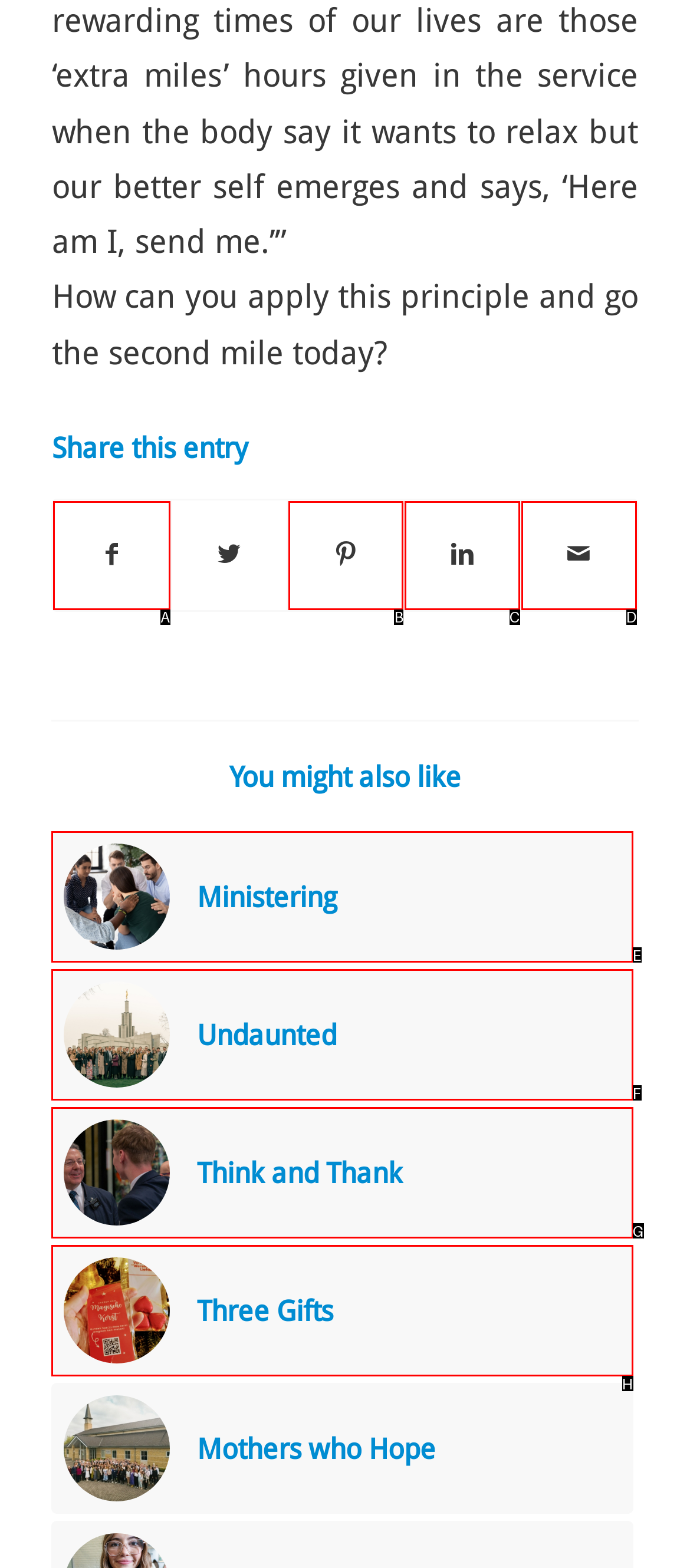From the description: Undaunted, identify the option that best matches and reply with the letter of that option directly.

F